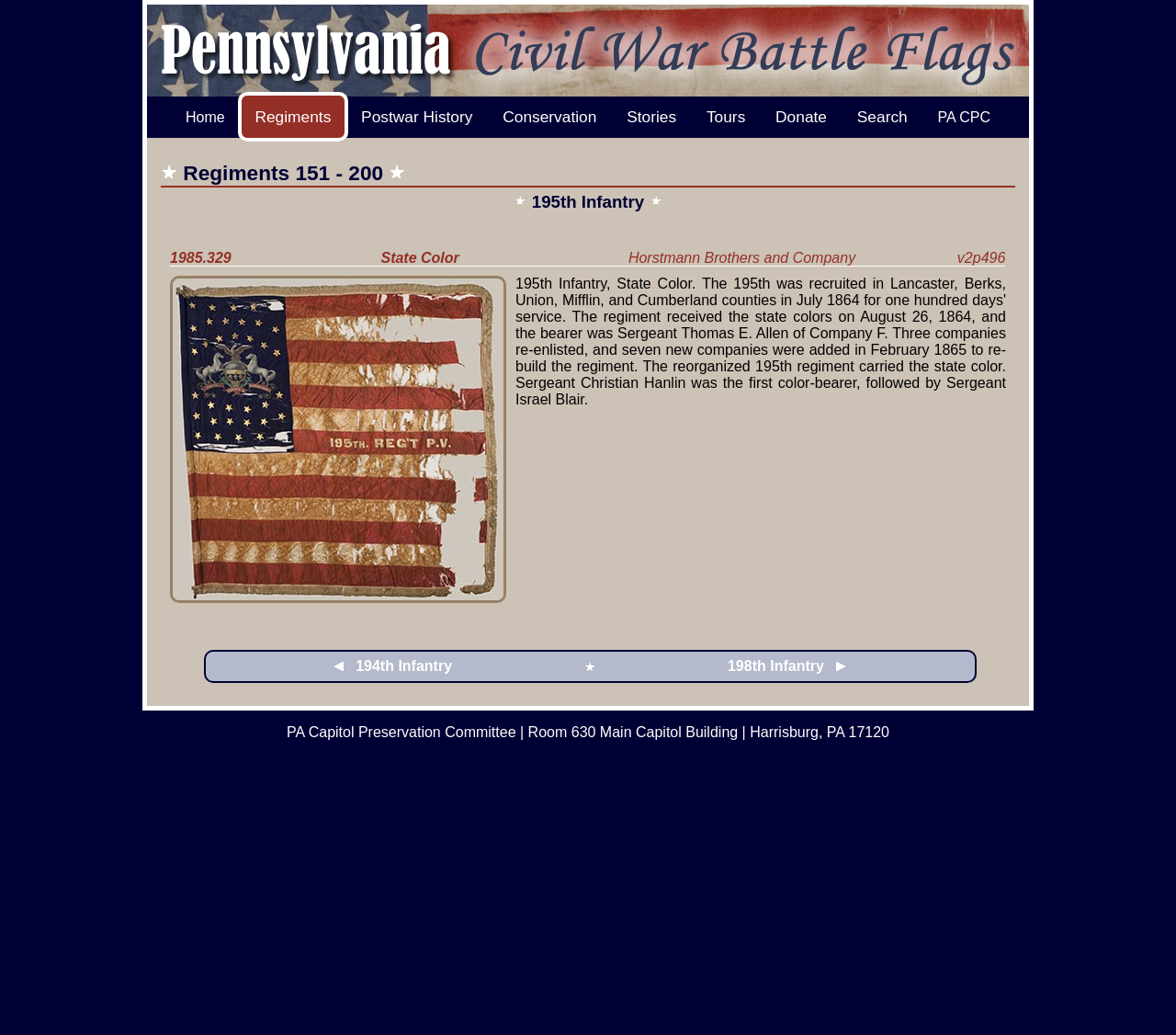What is the address of the PA Capitol Preservation Committee?
Using the image as a reference, give a one-word or short phrase answer.

Room 630 Main Capitol Building, Harrisburg, PA 17120